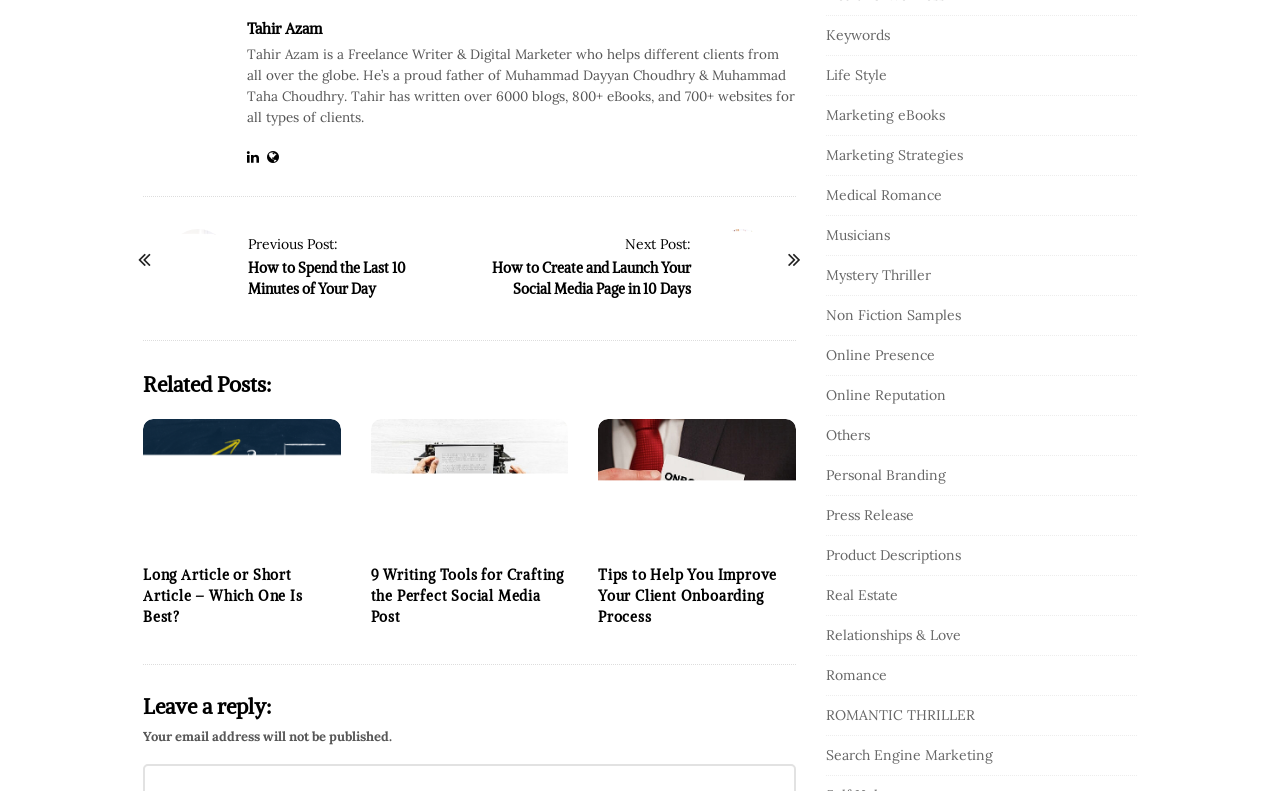Identify the bounding box coordinates of the part that should be clicked to carry out this instruction: "Check the categories".

[0.645, 0.033, 0.695, 0.056]